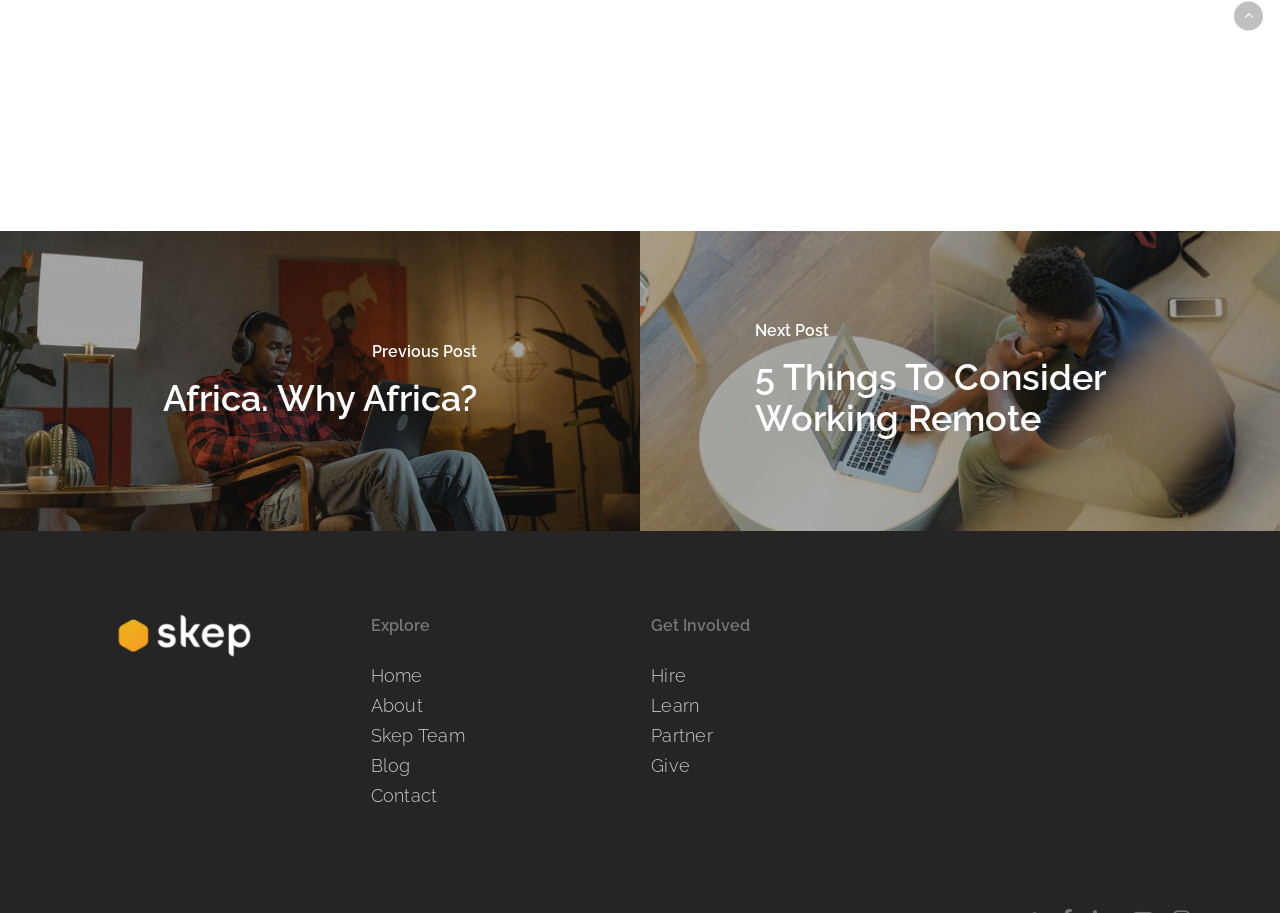Given the element description "Skep Team", identify the bounding box of the corresponding UI element.

[0.289, 0.794, 0.491, 0.818]